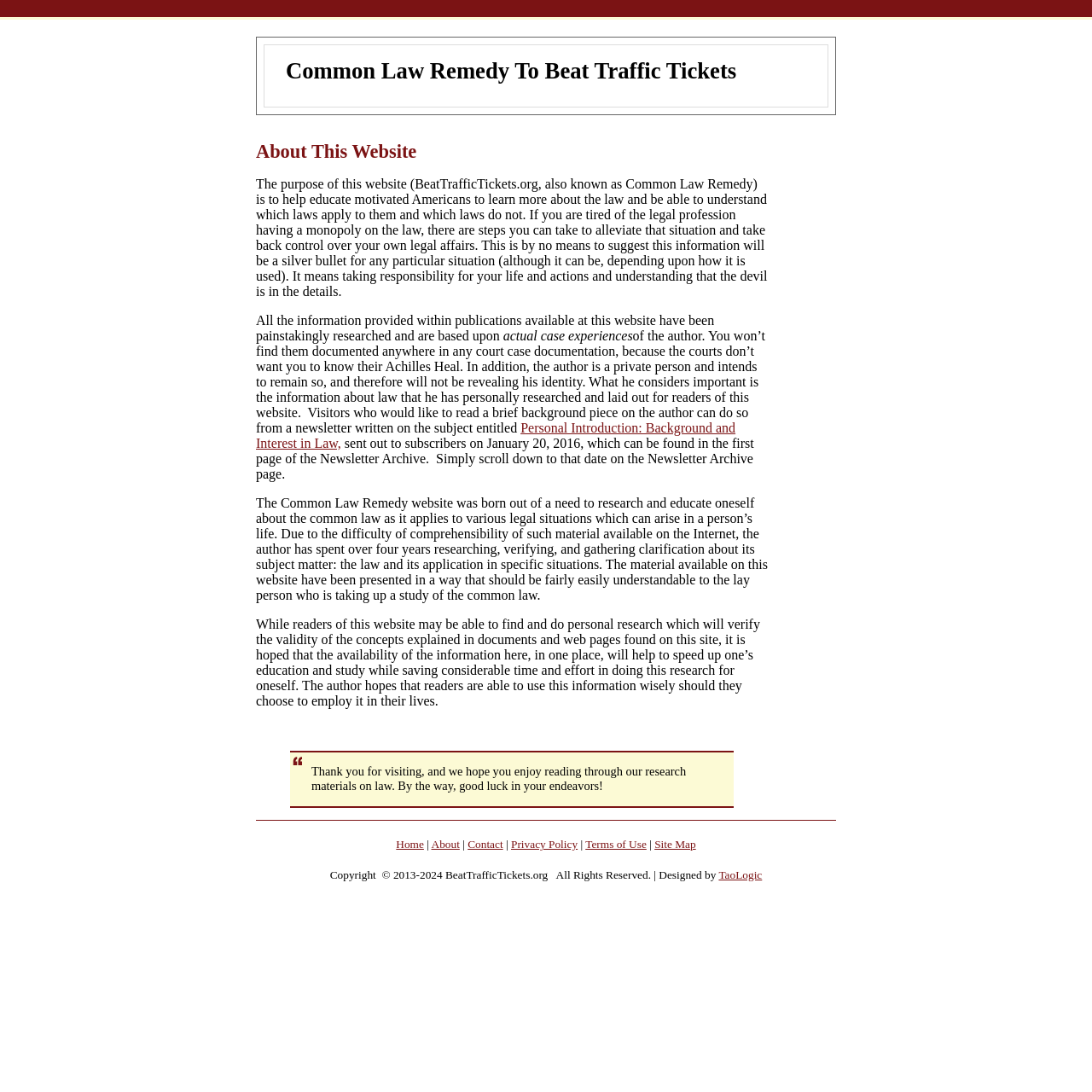Identify the bounding box coordinates of the clickable section necessary to follow the following instruction: "Learn about the website's terms of use". The coordinates should be presented as four float numbers from 0 to 1, i.e., [left, top, right, bottom].

[0.536, 0.767, 0.592, 0.779]